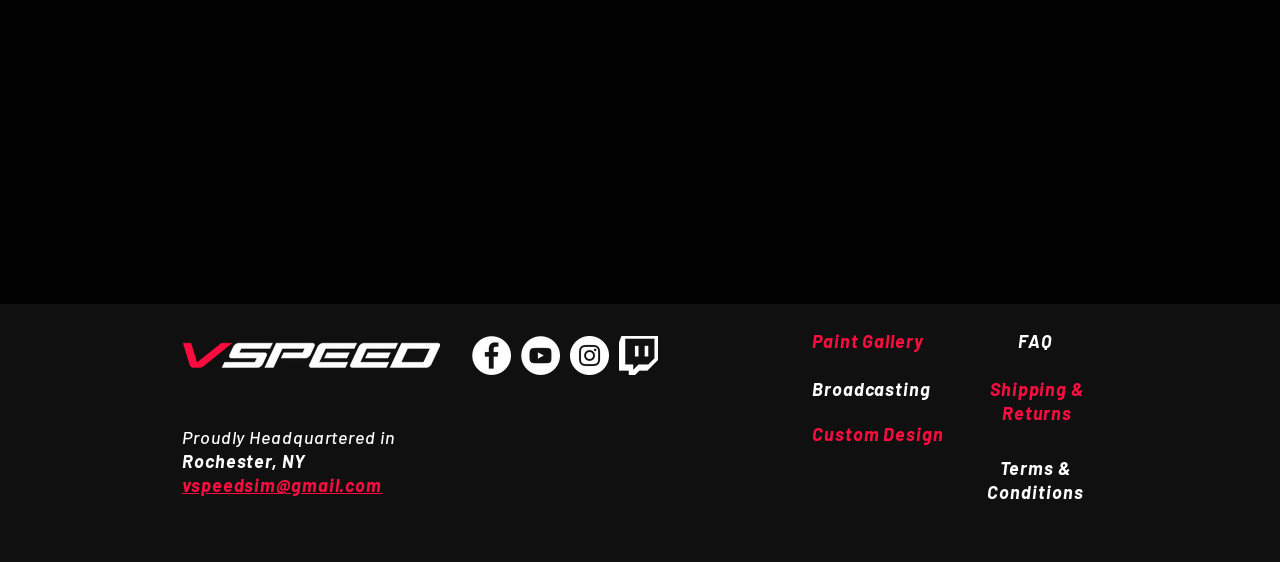Please identify the bounding box coordinates of the element I should click to complete this instruction: 'View Paint Gallery'. The coordinates should be given as four float numbers between 0 and 1, like this: [left, top, right, bottom].

[0.634, 0.593, 0.722, 0.63]